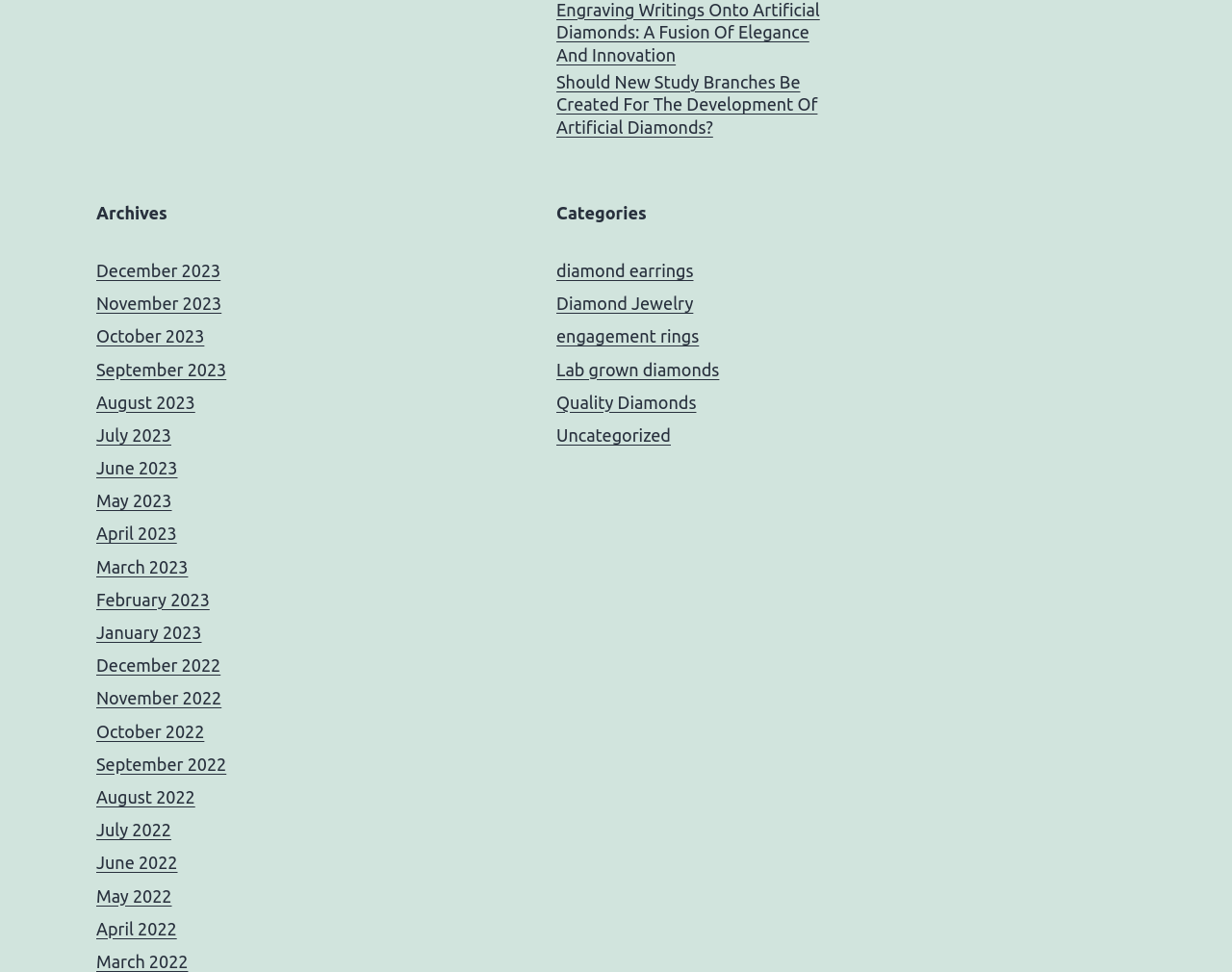Identify the bounding box coordinates of the element that should be clicked to fulfill this task: "Explore diamond earrings". The coordinates should be provided as four float numbers between 0 and 1, i.e., [left, top, right, bottom].

[0.452, 0.268, 0.563, 0.288]